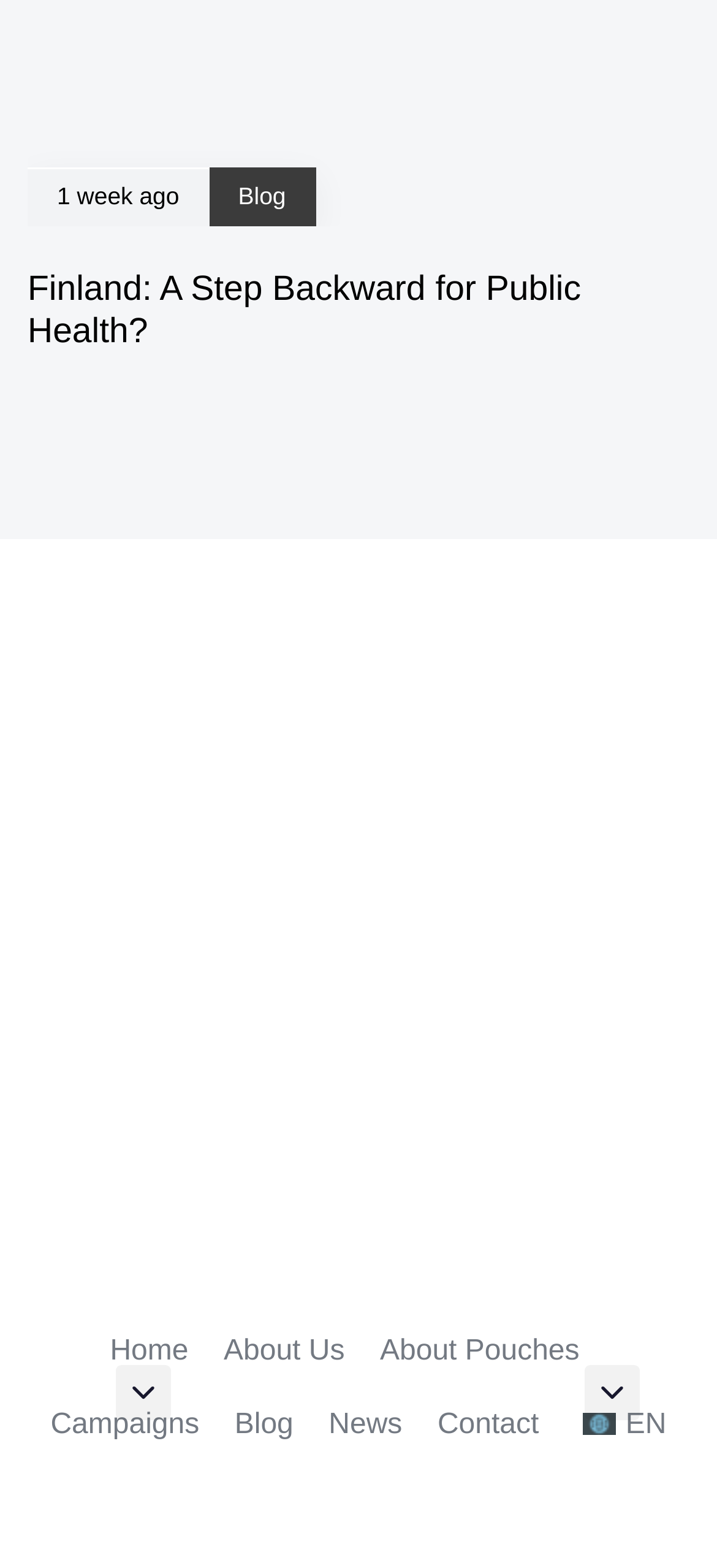How many links are in the footer?
Answer the question in as much detail as possible.

I counted the links in the footer section, which are 'Home', 'About Us', 'About Pouches', 'Campaigns', 'Blog', 'News', and 'Contact', totaling 7 links.